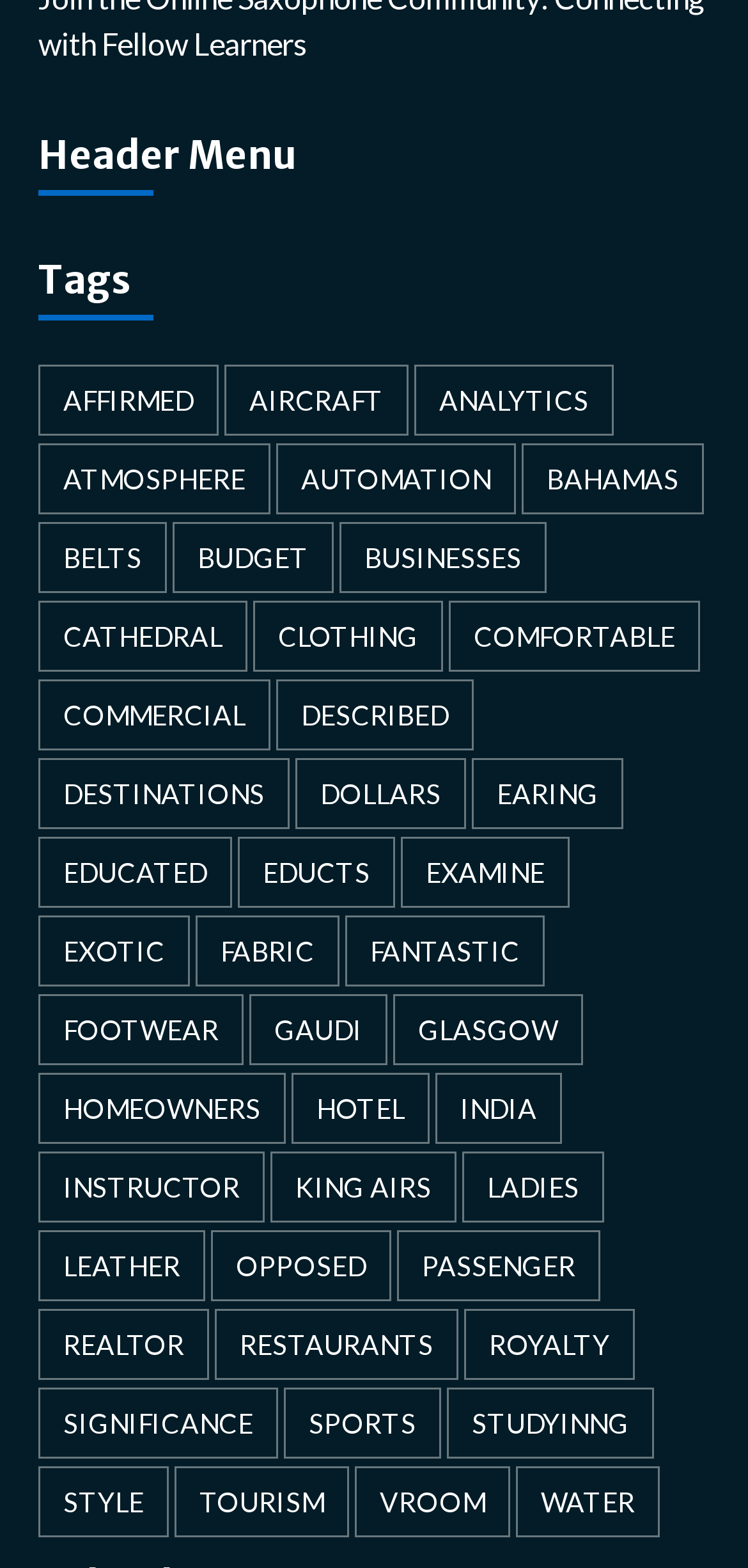Please provide the bounding box coordinates for the element that needs to be clicked to perform the instruction: "Explore 'analytics'". The coordinates must consist of four float numbers between 0 and 1, formatted as [left, top, right, bottom].

[0.554, 0.233, 0.821, 0.278]